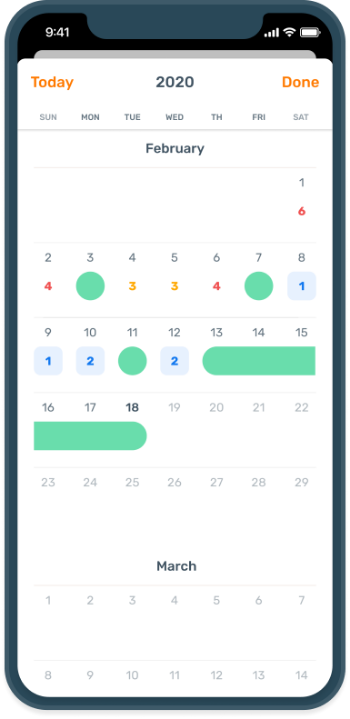Give a detailed account of the elements present in the image.

The image showcases a digital calendar interface designed for tracking personal progress over time, likely focusing on habits such as alcohol consumption. The calendar spans February 2020 and into March, emphasizing a user-friendly layout. 

Highlighted features include colored indicators representing different metrics or consumption levels, such as green circles for notable habits on specific dates. Key dates within February are marked with numbers, showing progress and streaks achieved. The top of the calendar displays the current month and year, along with options to navigate to "Today" or complete tasks with the "Done" button.

This interface is aimed at providing users with a comprehensive view of their patterns, allowing them to compare their drink-free days and observe how their habits evolve each month. It's an effective tool for visualizing one's journey toward healthier choices.